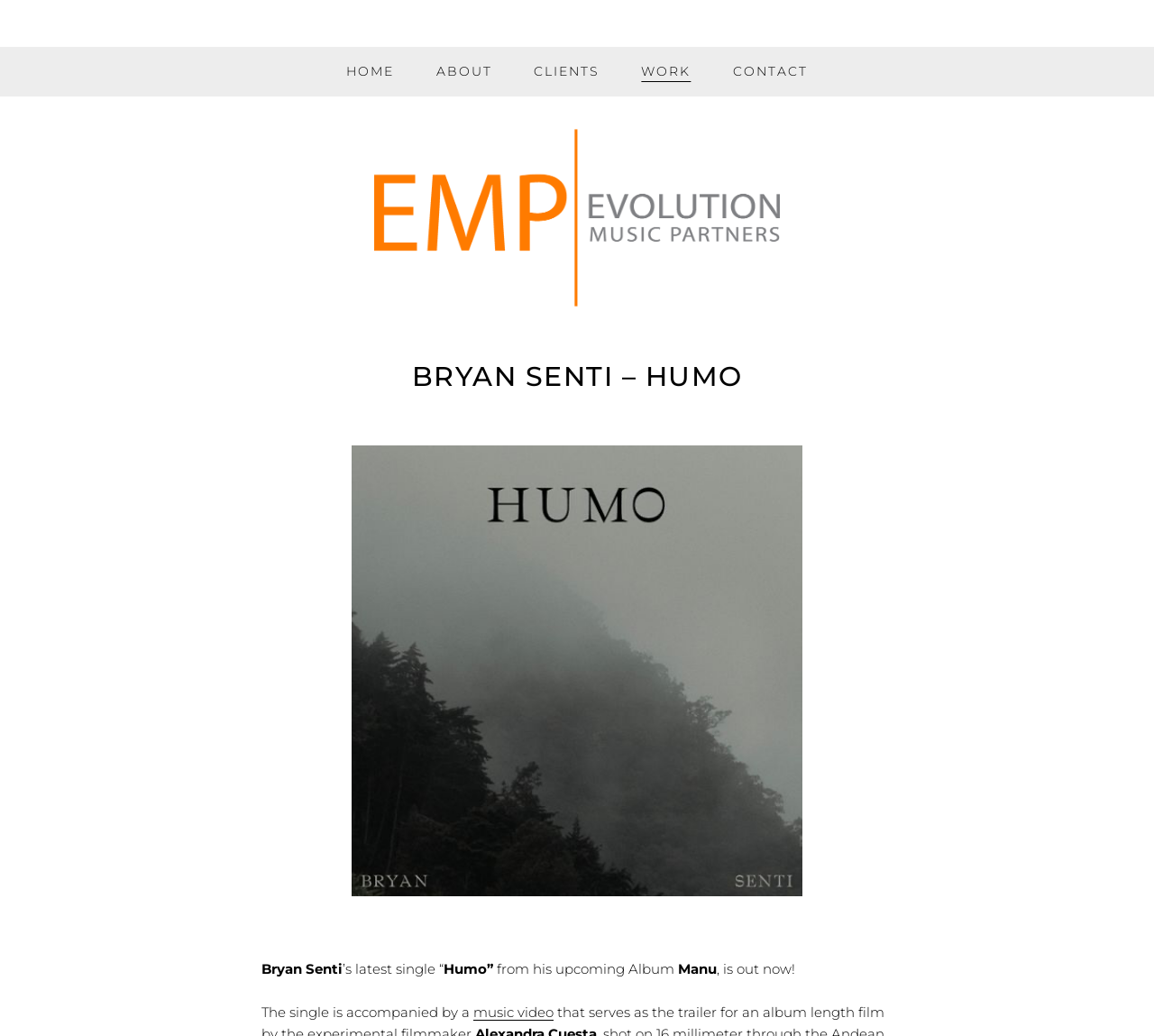Please find the bounding box coordinates of the clickable region needed to complete the following instruction: "click HOME". The bounding box coordinates must consist of four float numbers between 0 and 1, i.e., [left, top, right, bottom].

[0.29, 0.045, 0.352, 0.093]